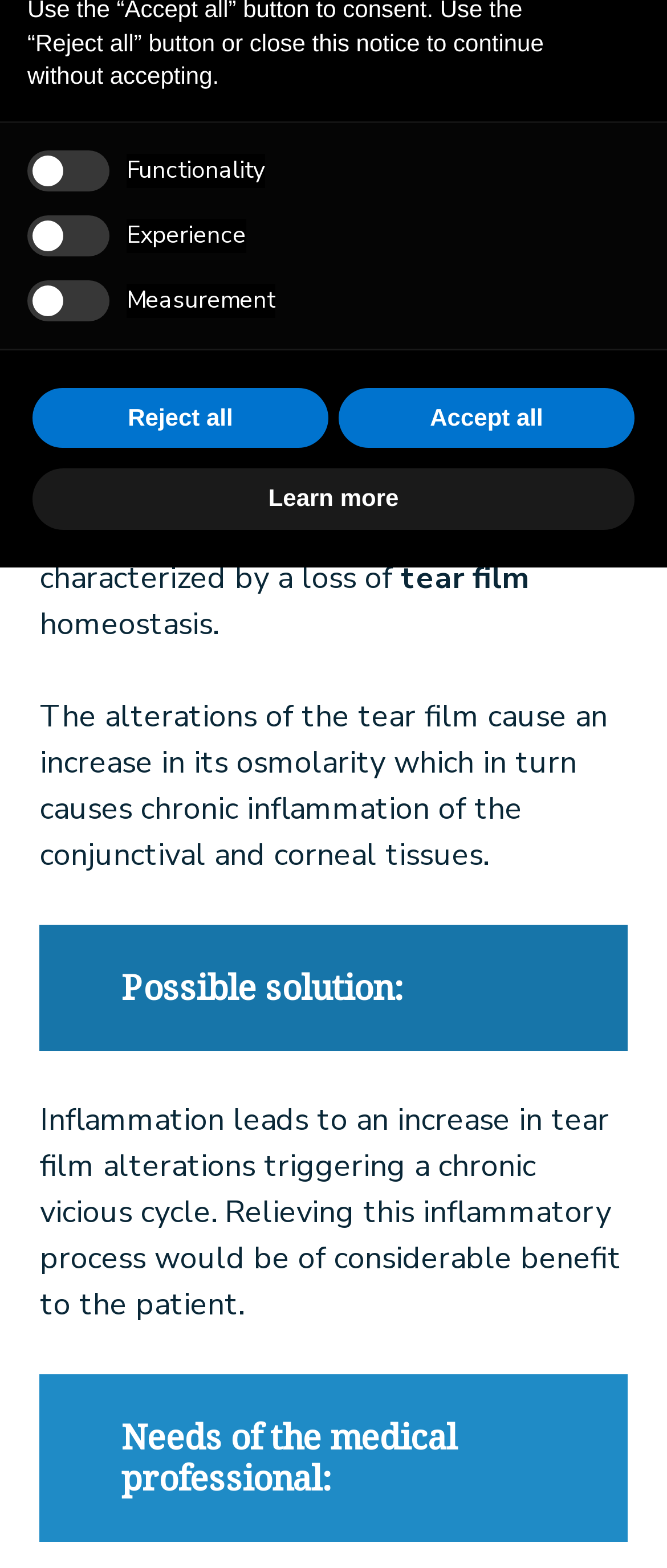Give the bounding box coordinates for this UI element: "parent_node: Functionality name="Functionality" value="false"". The coordinates should be four float numbers between 0 and 1, arranged as [left, top, right, bottom].

[0.041, 0.096, 0.164, 0.122]